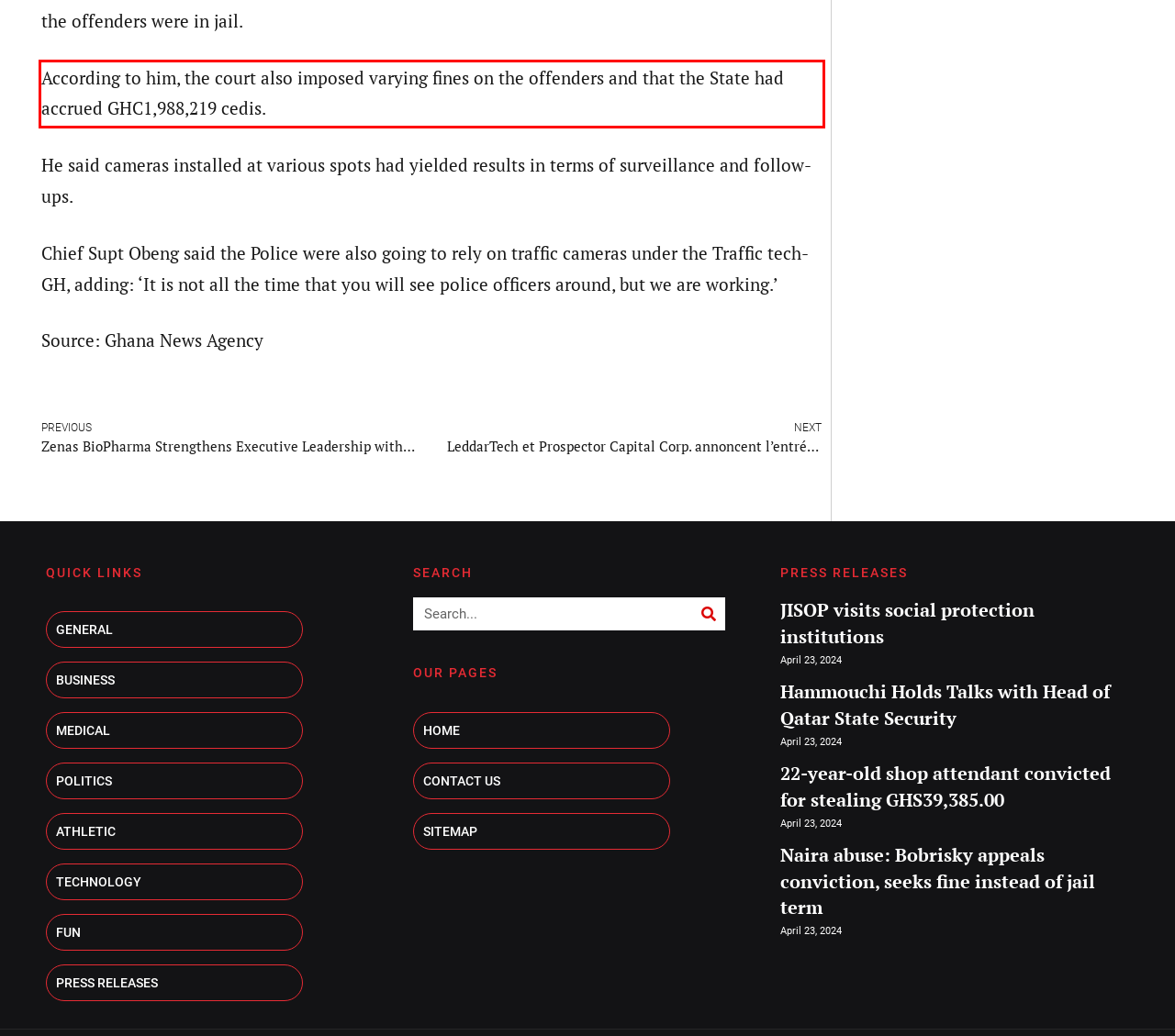Analyze the screenshot of a webpage where a red rectangle is bounding a UI element. Extract and generate the text content within this red bounding box.

According to him, the court also imposed varying fines on the offenders and that the State had accrued GHC1,988,219 cedis.